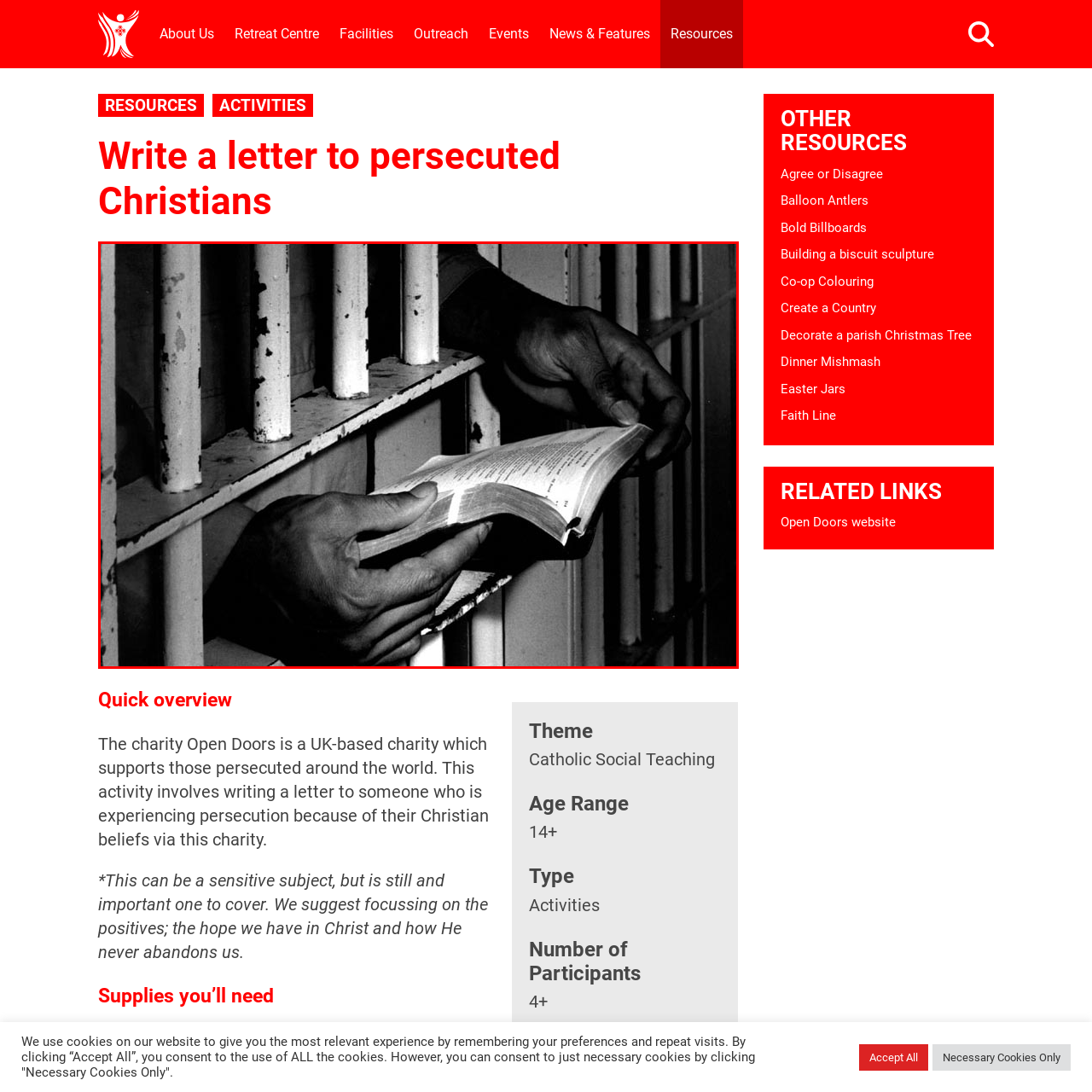Detail the scene within the red-bordered box in the image, including all relevant features and actions.

The image portrays a pair of hands holding a Bible, reaching through the bars of a prison cell. This poignant scene symbolizes the theme of faith under persecution, resonating with the mission of the charity Open Doors, which supports persecuted Christians globally. The act of reading scripture in such a constrained environment reflects hope and resilience amid adversity. The context of this activity aligns with initiatives encouraging individuals to write letters of support to those facing persecution for their beliefs, emphasizing compassion and solidarity in challenging circumstances.